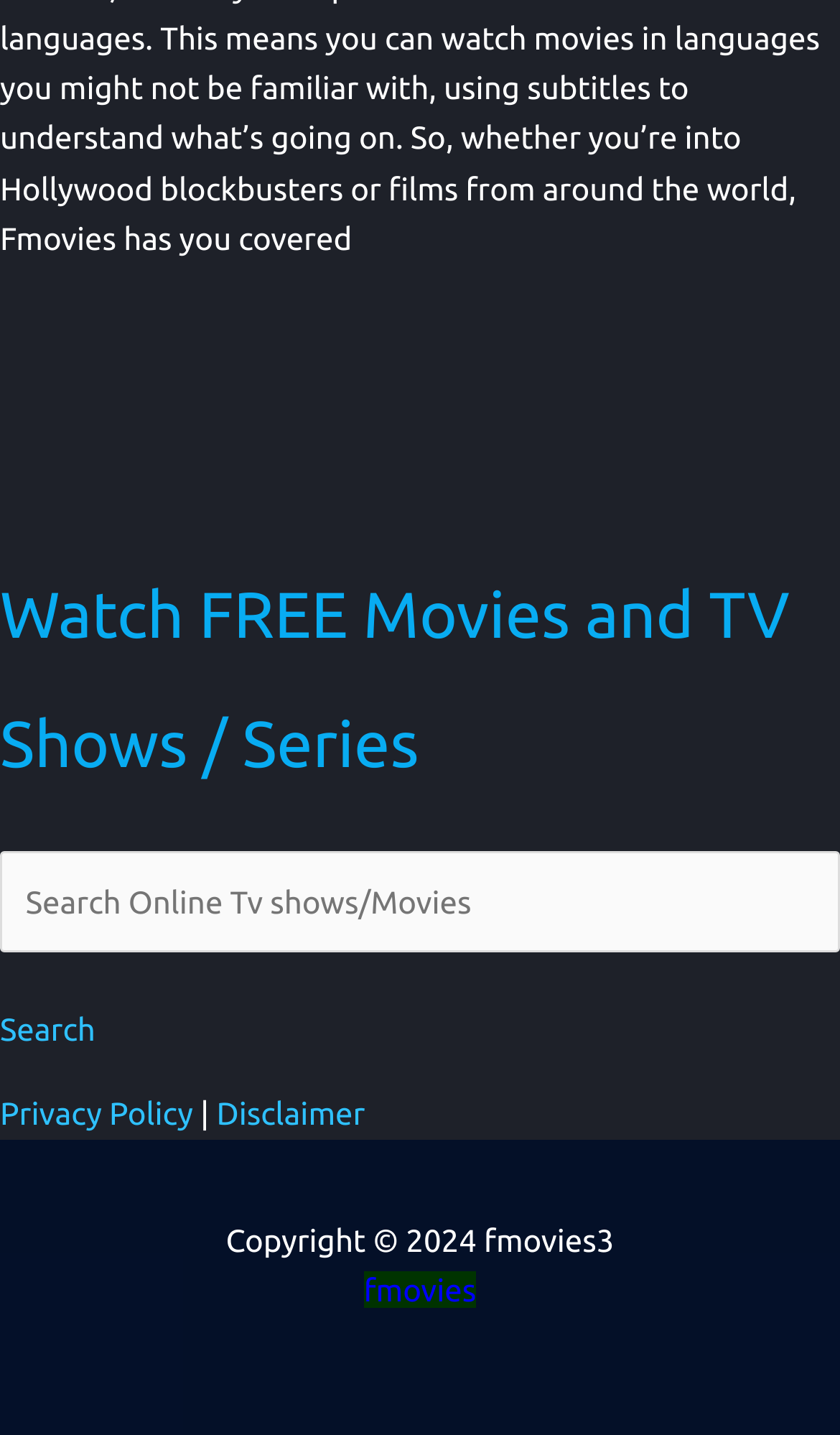Provide a one-word or brief phrase answer to the question:
What is the copyright year of the website?

2024